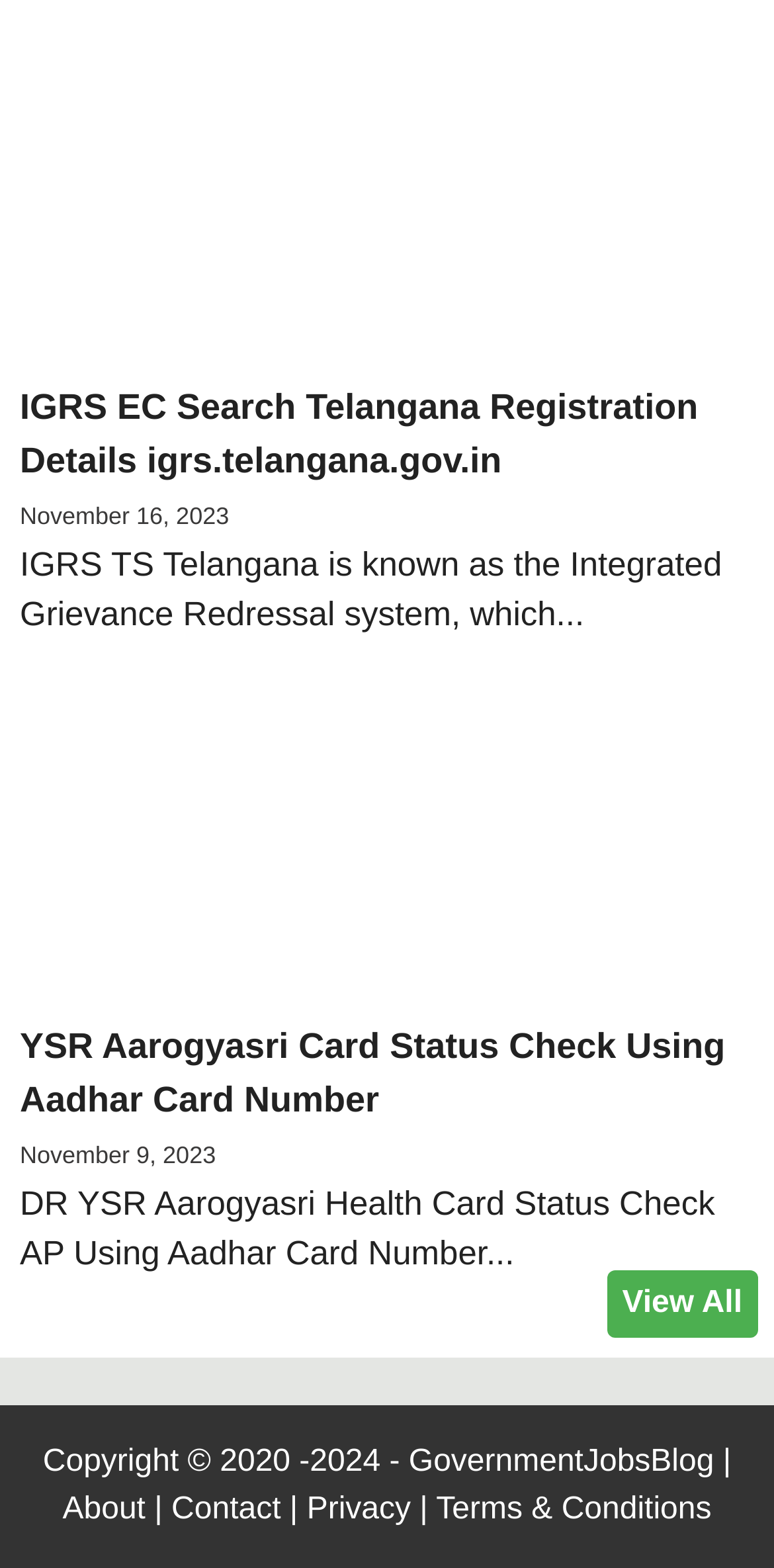Determine the bounding box coordinates of the area to click in order to meet this instruction: "Check YSR Aarogyasri Card Status".

[0.026, 0.655, 0.937, 0.714]